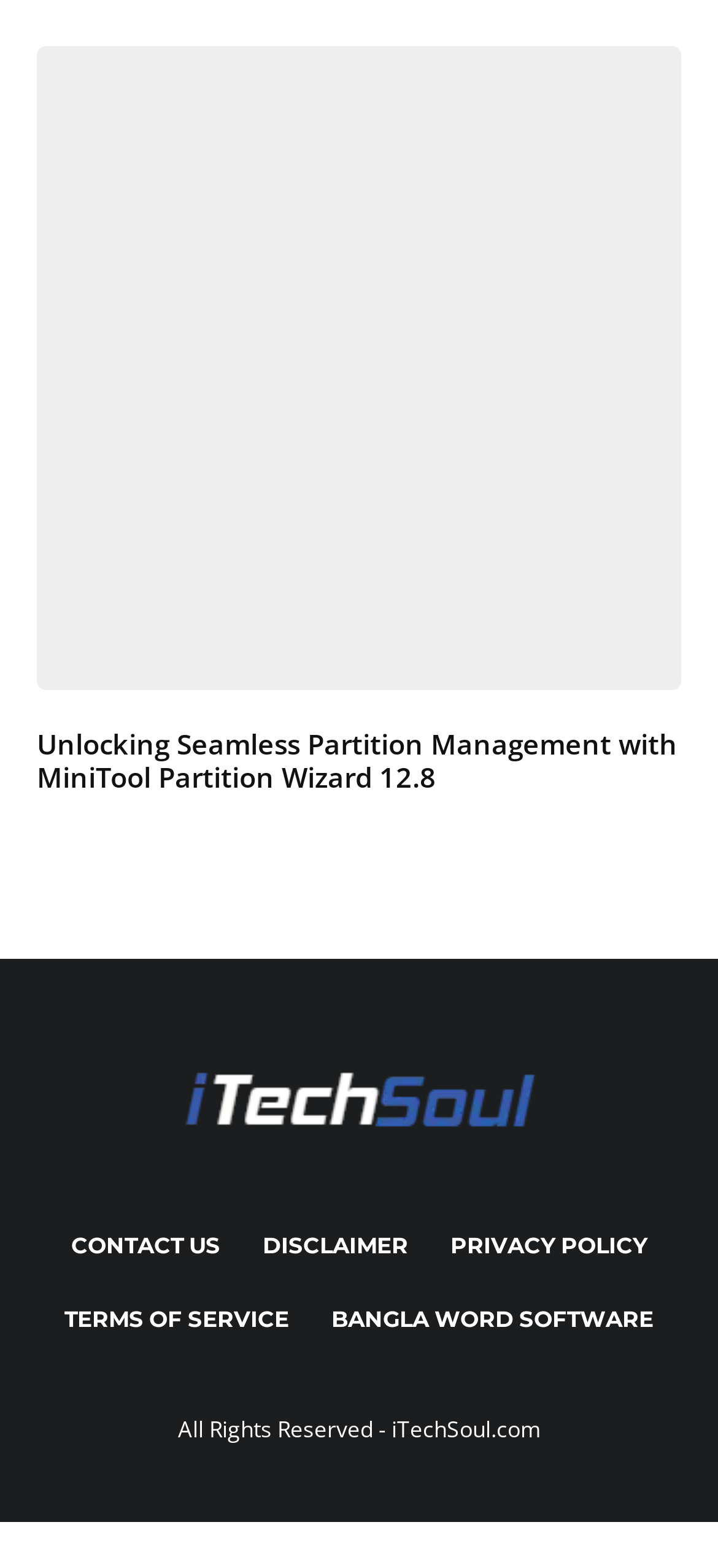Extract the bounding box coordinates for the UI element described as: "Privacy Policy".

[0.627, 0.783, 0.901, 0.807]